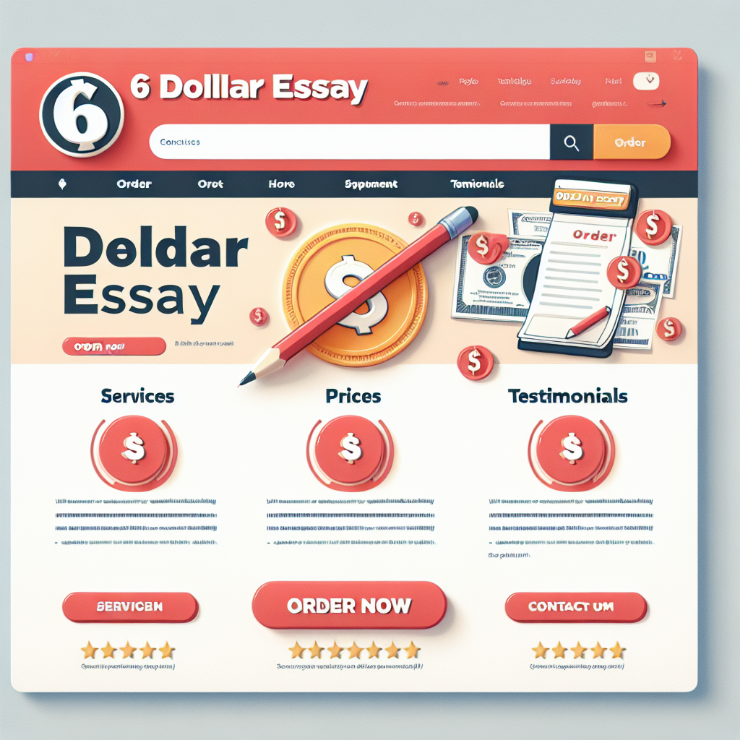What is the color of the large dollar symbol?
Answer the question with a single word or phrase by looking at the picture.

Golden